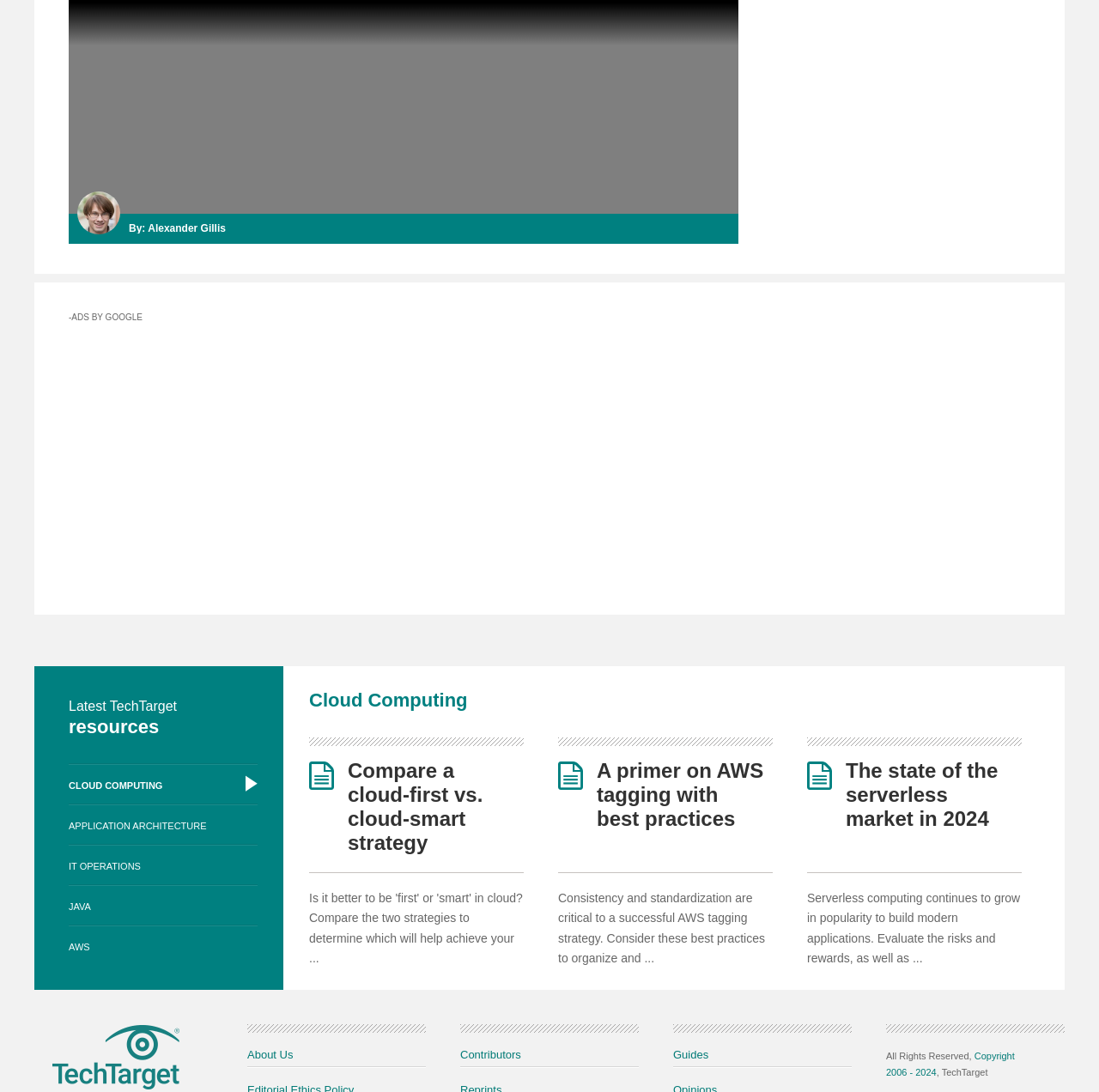Please provide the bounding box coordinates for the element that needs to be clicked to perform the following instruction: "Visit the 'About Us' page". The coordinates should be given as four float numbers between 0 and 1, i.e., [left, top, right, bottom].

[0.225, 0.96, 0.267, 0.972]